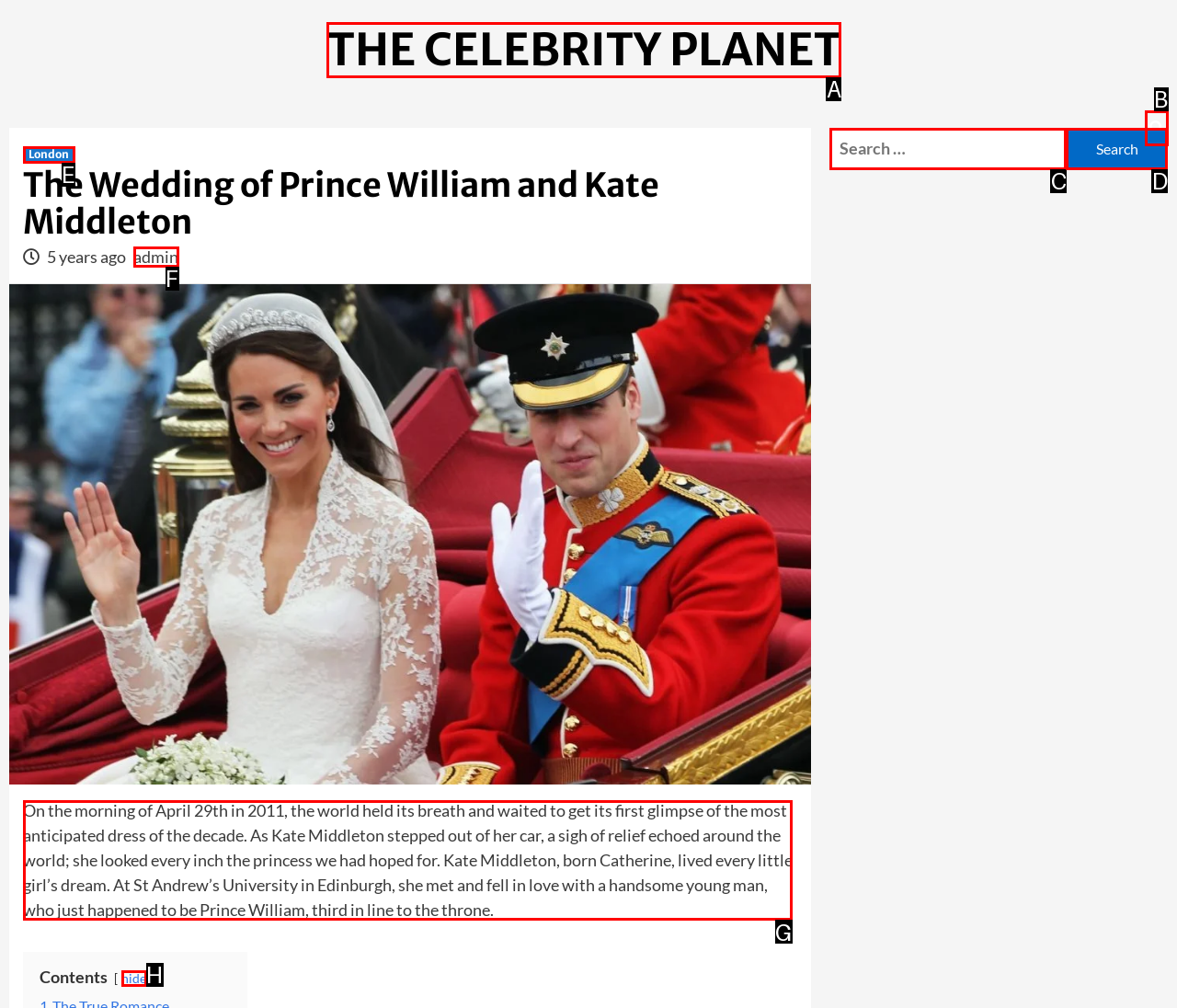Tell me which letter corresponds to the UI element that will allow you to Read about Kate Middleton and Prince William's wedding. Answer with the letter directly.

G